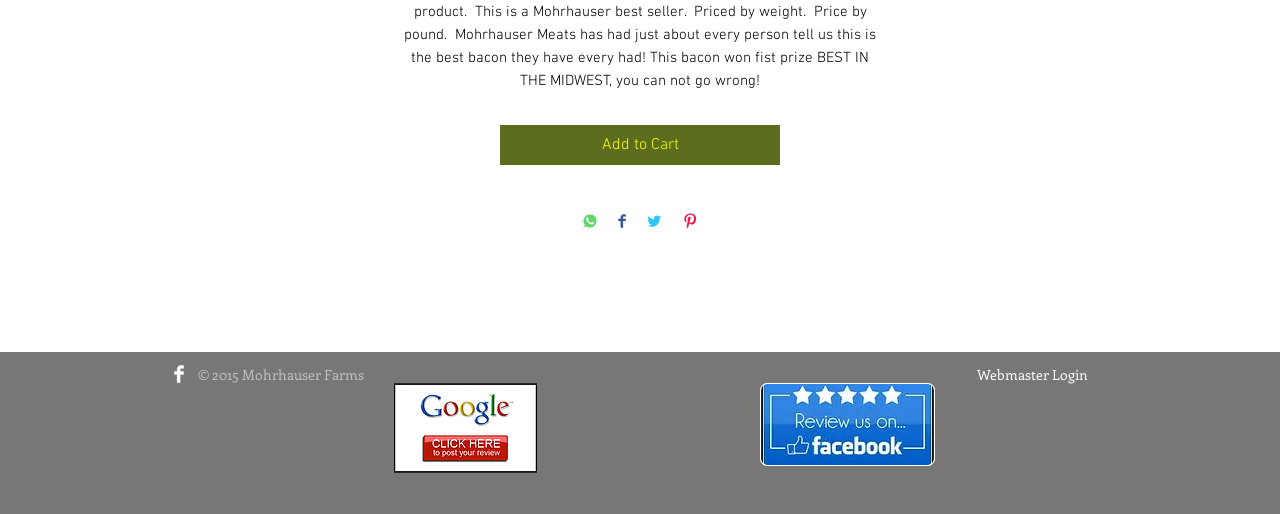What is the copyright year of the website? Based on the image, give a response in one word or a short phrase.

2015